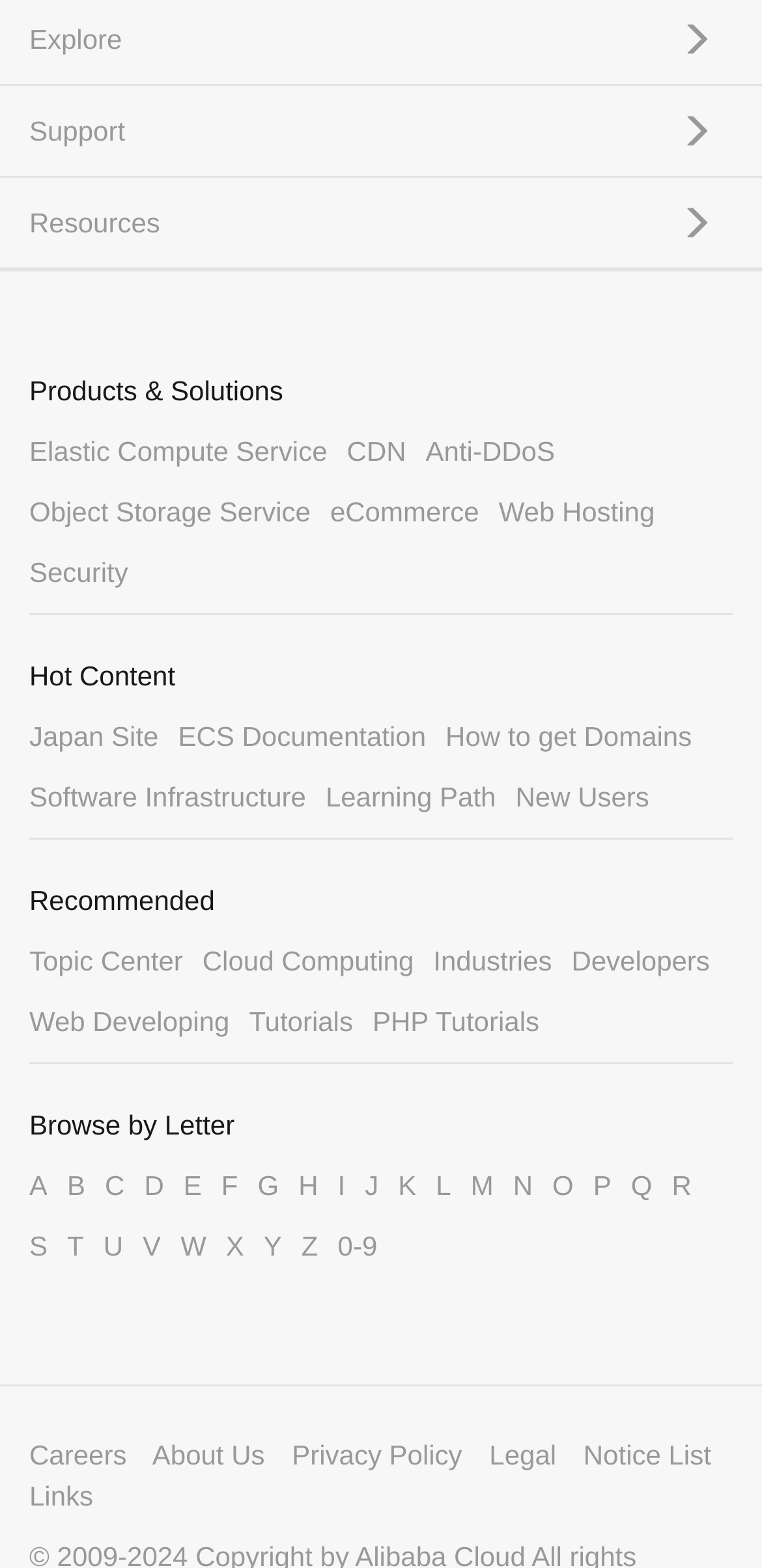Locate the coordinates of the bounding box for the clickable region that fulfills this instruction: "View Careers".

[0.038, 0.918, 0.166, 0.938]